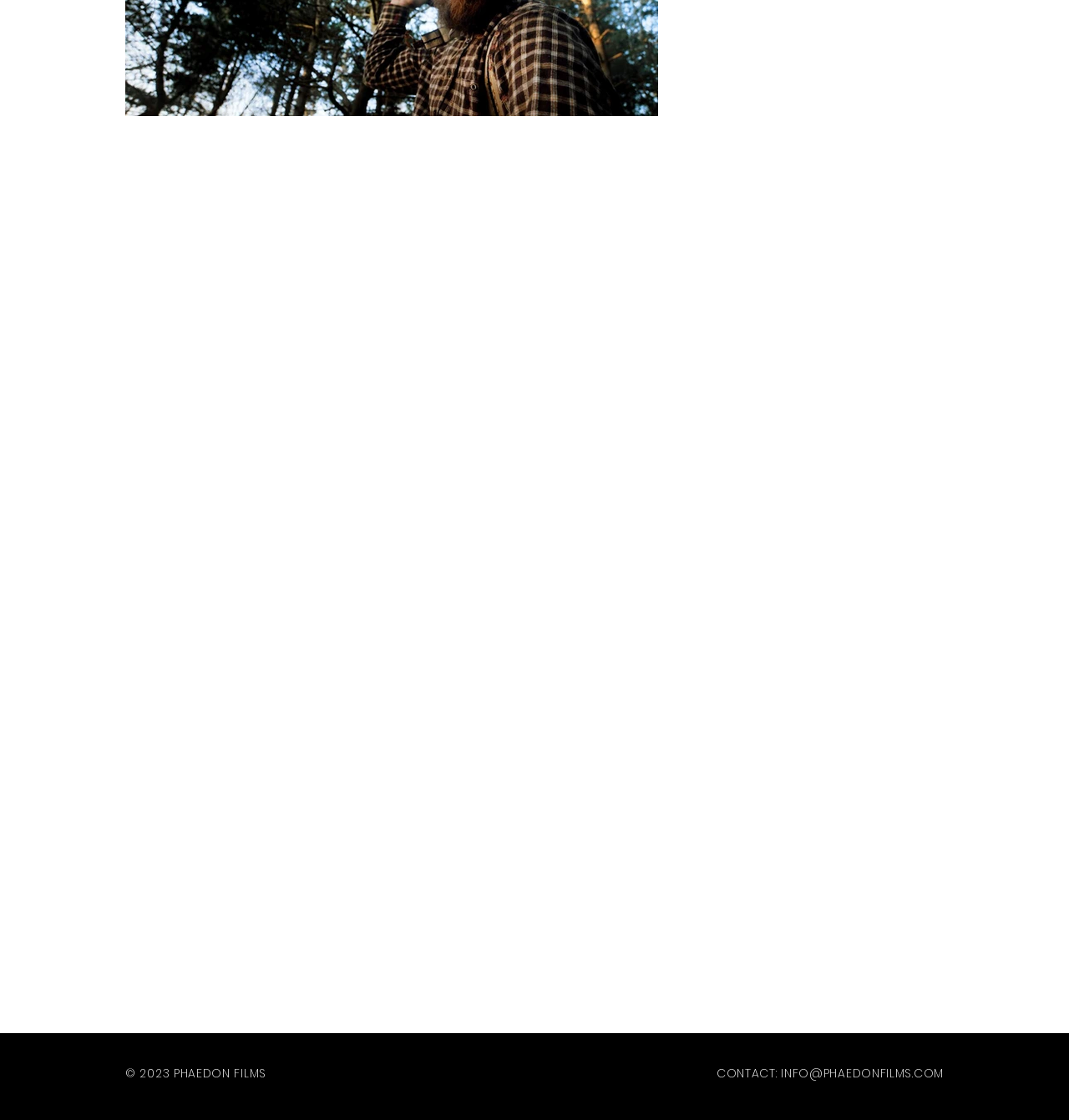Identify the coordinates of the bounding box for the element described below: "aria-label="White Instagram Icon"". Return the coordinates as four float numbers between 0 and 1: [left, top, right, bottom].

[0.477, 0.951, 0.493, 0.966]